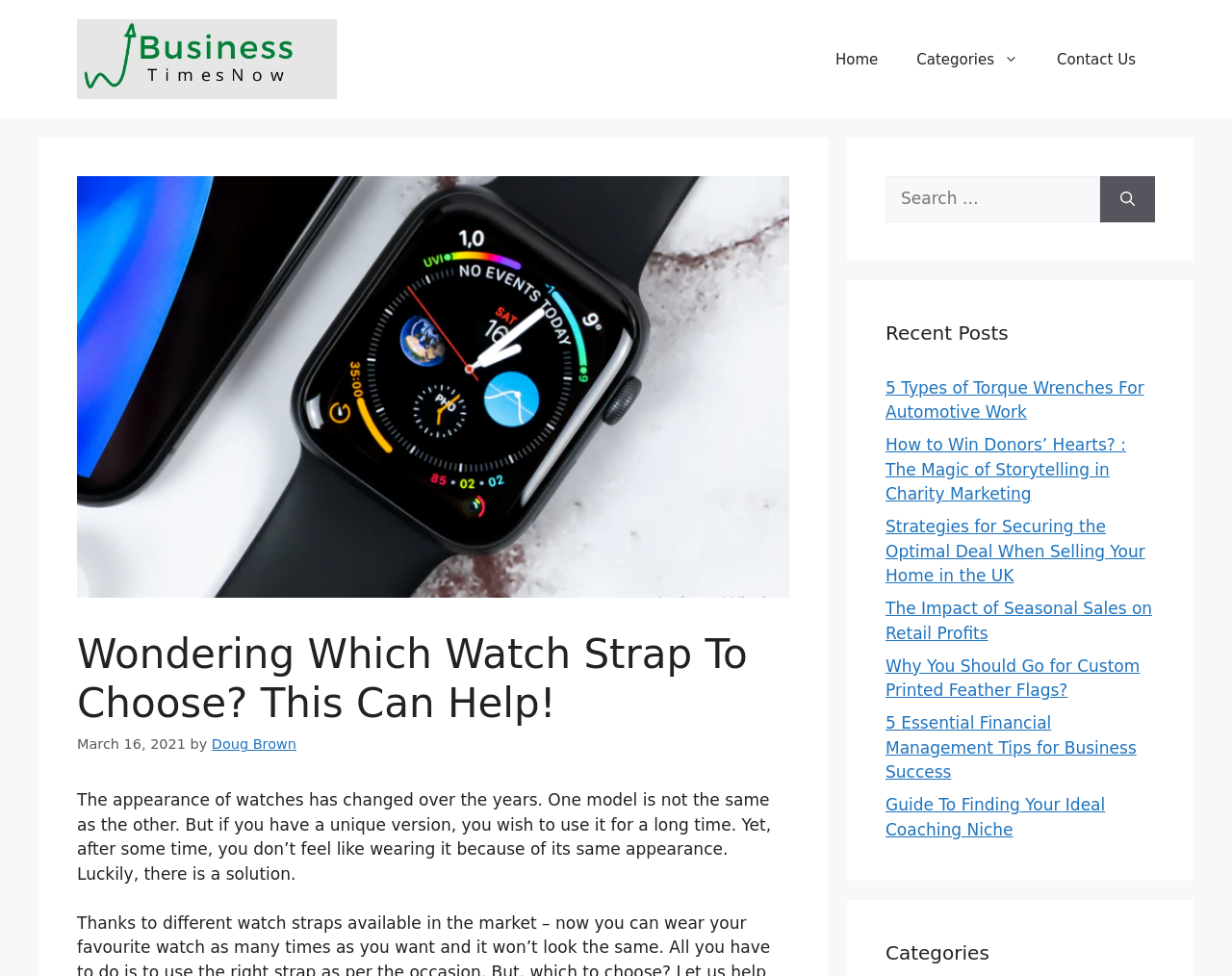What is the purpose of the search box?
Using the image, answer in one word or phrase.

Search for articles